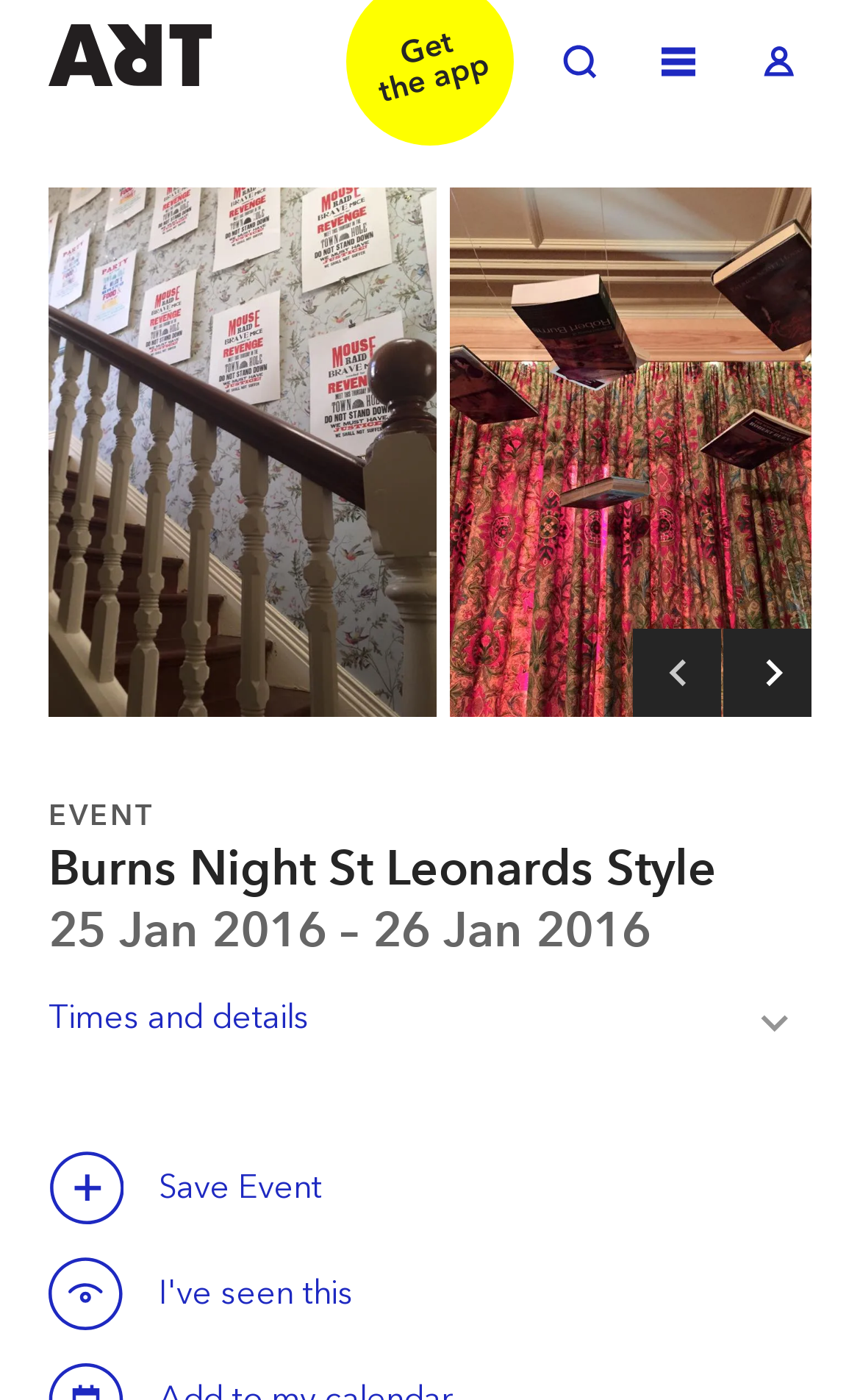Describe every aspect of the webpage comprehensively.

The webpage is promoting an event called "Burns Night St Leonards Style" taking place on January 25-26, 2016. At the top of the page, there are three links: "Welcome to ArtRabbit", "Toggle Search", and "Toggle Menu", followed by a "Toggle Log in" link. 

Below these links, there are two images side by side, one showing "Protest Posters up the stairs" and the other showing a "Suspended ceiling of books being set up". 

Underneath the images, there are three headings: "EVENT", "Burns Night St Leonards Style", and the event dates "25 Jan 2016 – 26 Jan 2016". 

To the right of the headings, there is a "Times and details Toggle" button. Below this button, there are two "Save this event" buttons, with a "Save Event" text in between them.